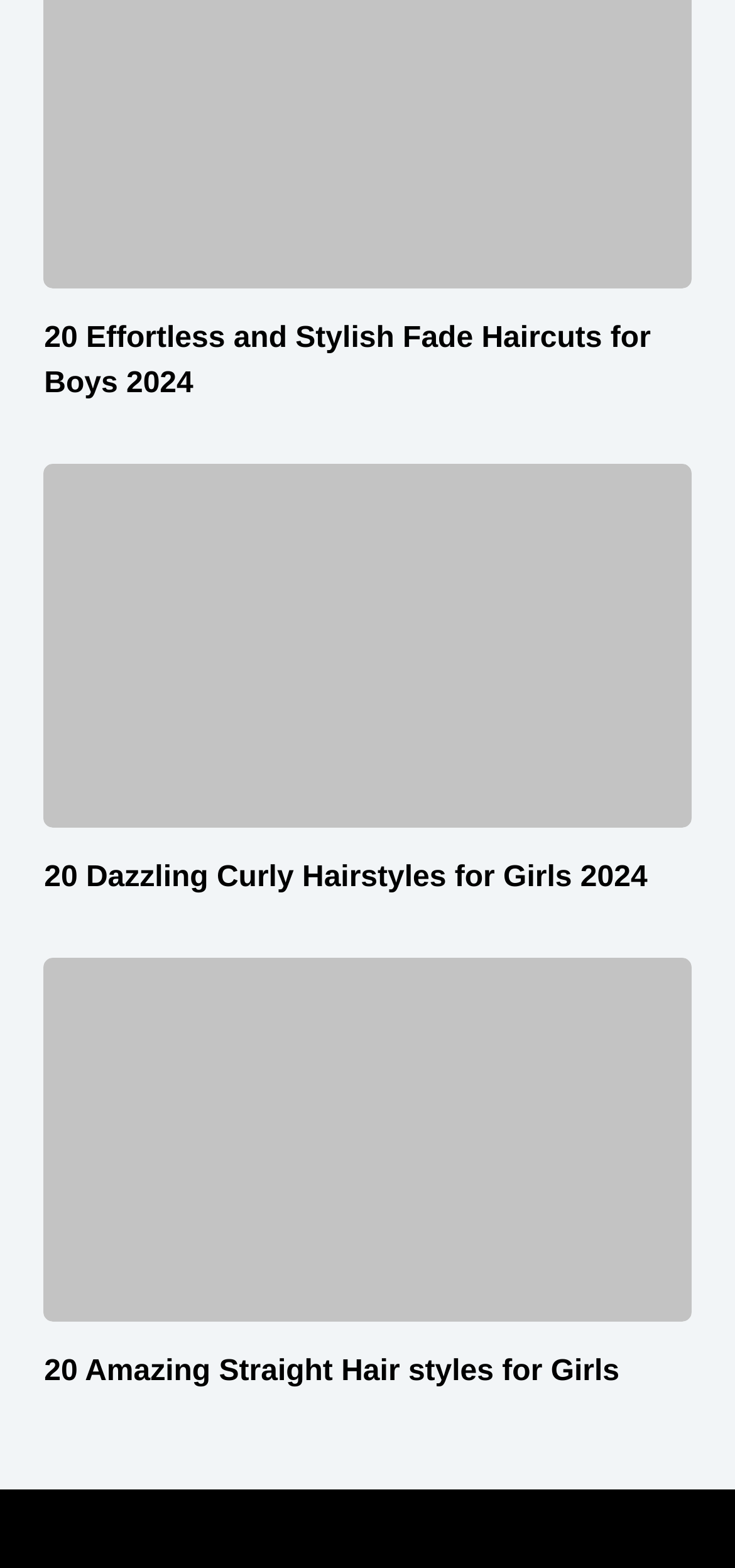What is the purpose of the links on this webpage?
Please analyze the image and answer the question with as much detail as possible.

The links on this webpage, such as '20 Dazzling Curly Hairstyles for Girls 2024', seem to be directing users to more detailed information or a separate webpage about the specific haircut style, allowing users to access more content related to the style.